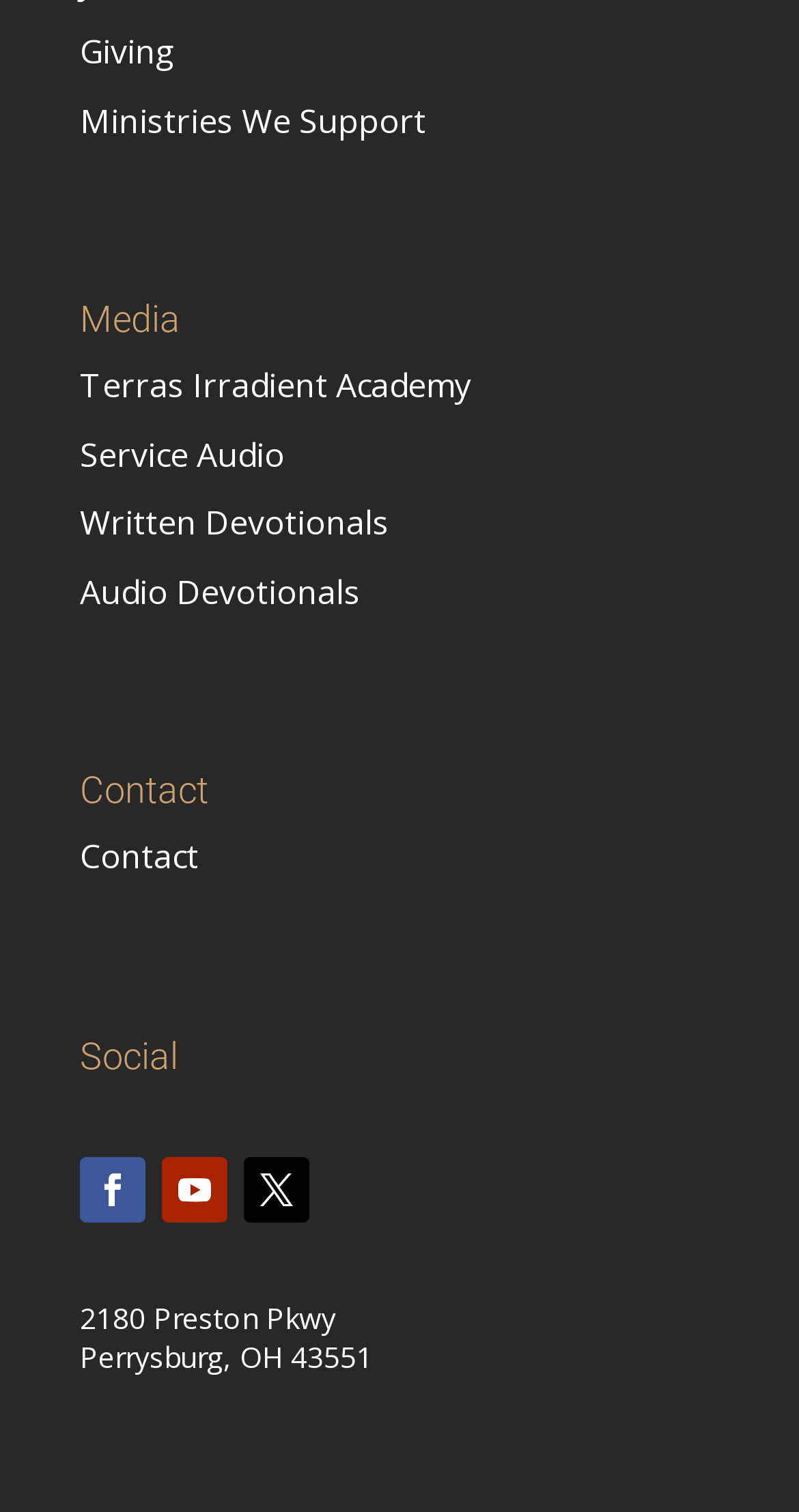How many headings are on the webpage? Examine the screenshot and reply using just one word or a brief phrase.

3